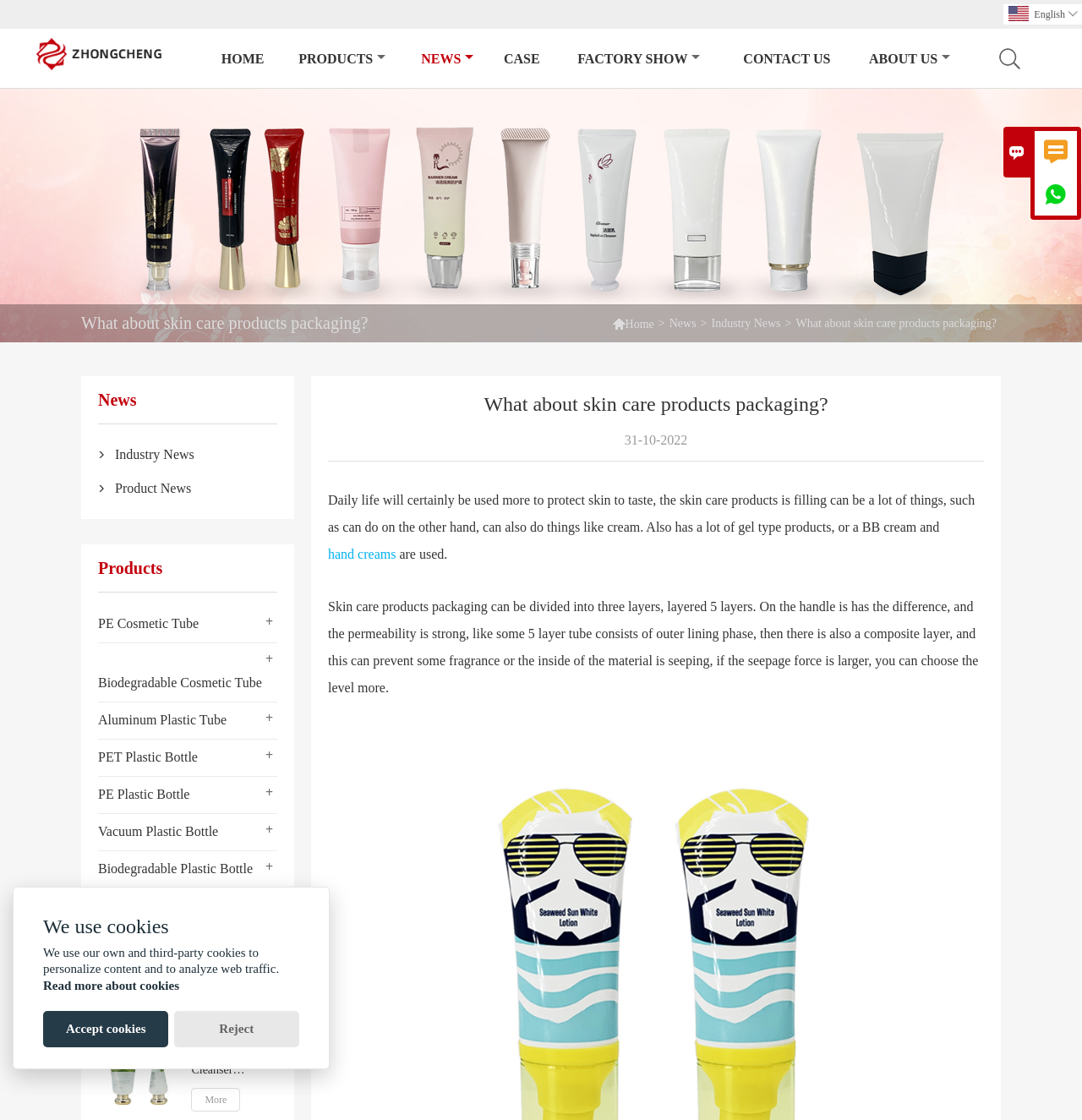Given the element description "Learn more" in the screenshot, predict the bounding box coordinates of that UI element.

None